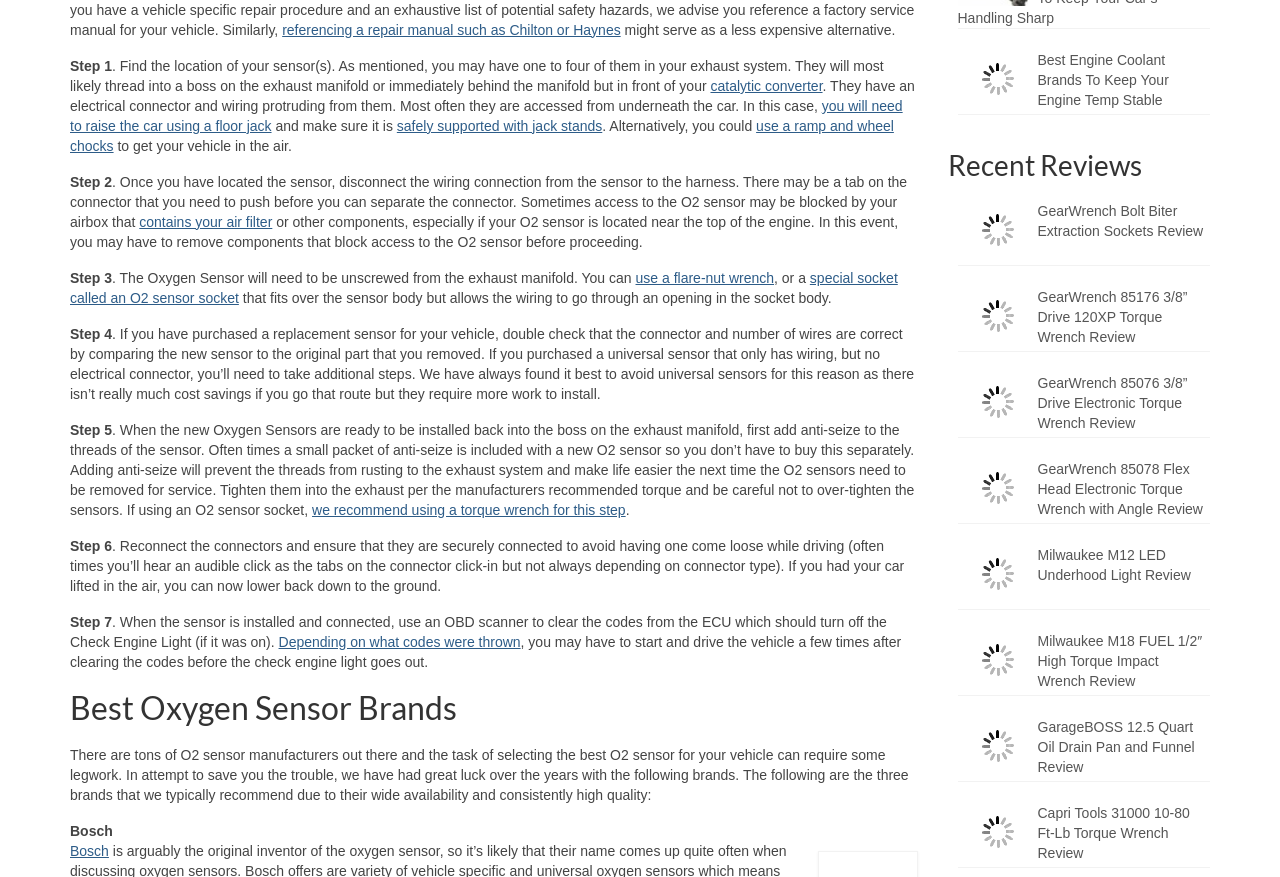Pinpoint the bounding box coordinates of the element to be clicked to execute the instruction: "Read more about GearWrench Bolt Biter Extraction Sockets Review".

[0.748, 0.222, 0.945, 0.275]